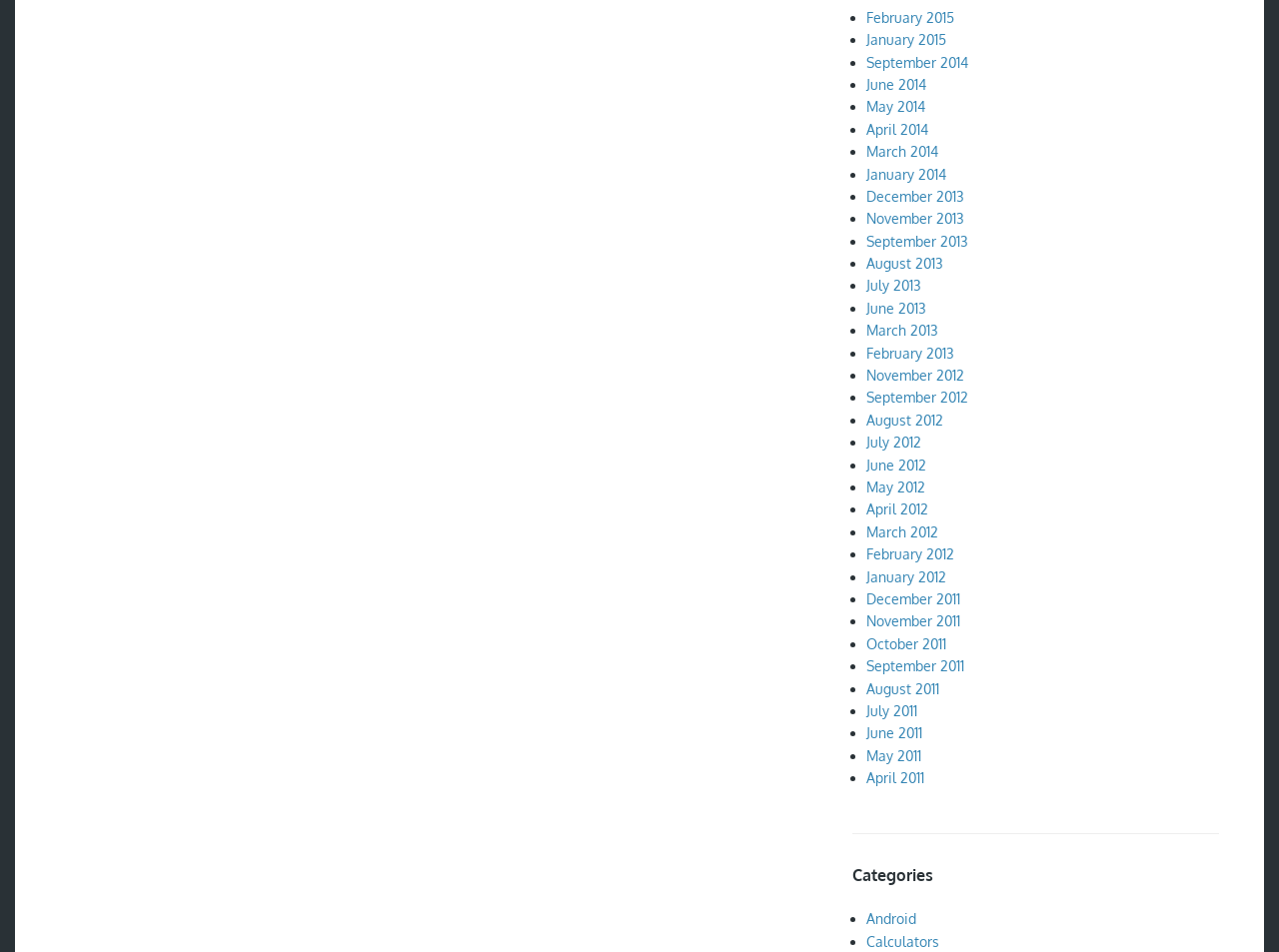How many months are listed?
Please look at the screenshot and answer using one word or phrase.

36